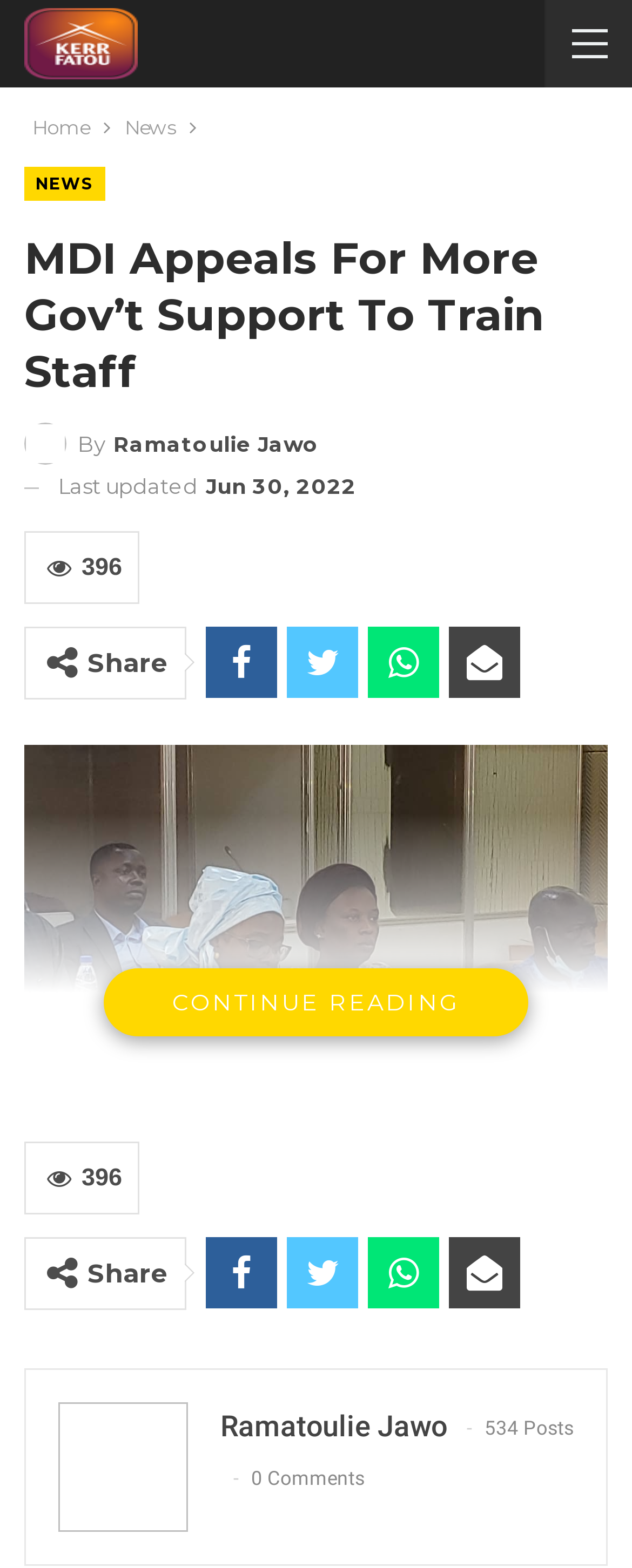Determine the heading of the webpage and extract its text content.

MDI Appeals For More Gov’t Support To Train Staff